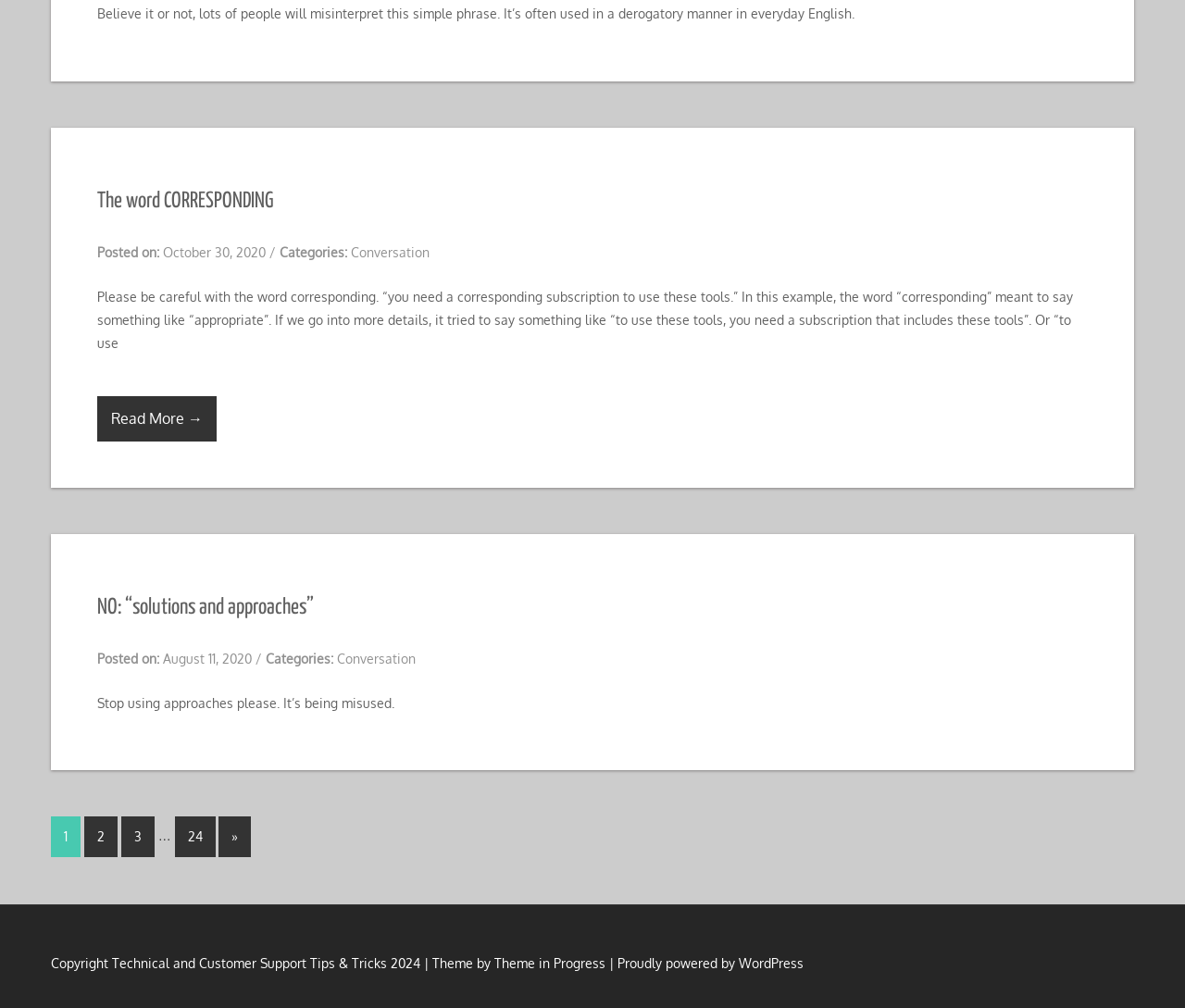Provide the bounding box coordinates of the HTML element described by the text: "»". The coordinates should be in the format [left, top, right, bottom] with values between 0 and 1.

[0.185, 0.81, 0.212, 0.851]